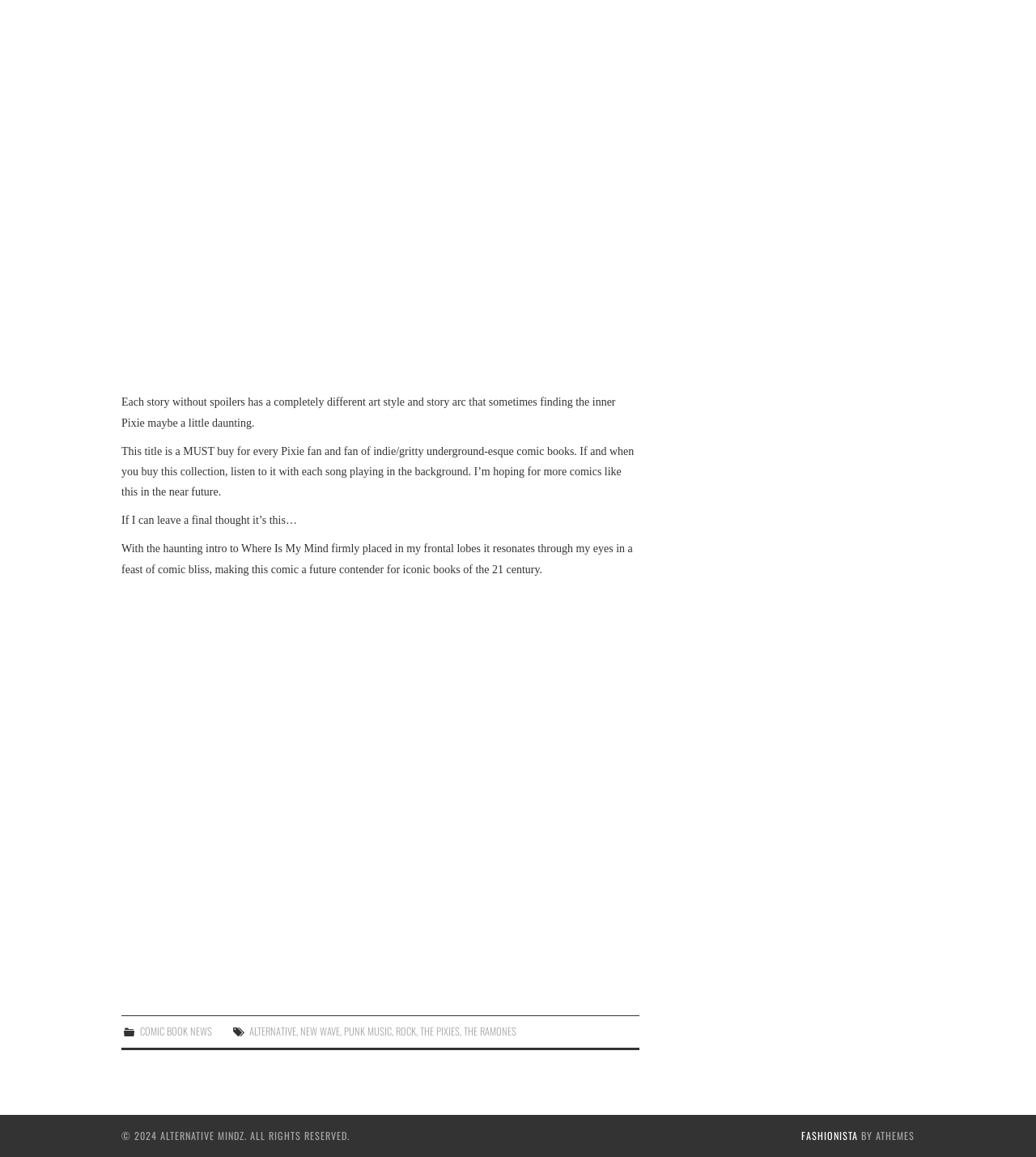Answer the following in one word or a short phrase: 
What is the name of the band mentioned in the footer?

THE PIXIES